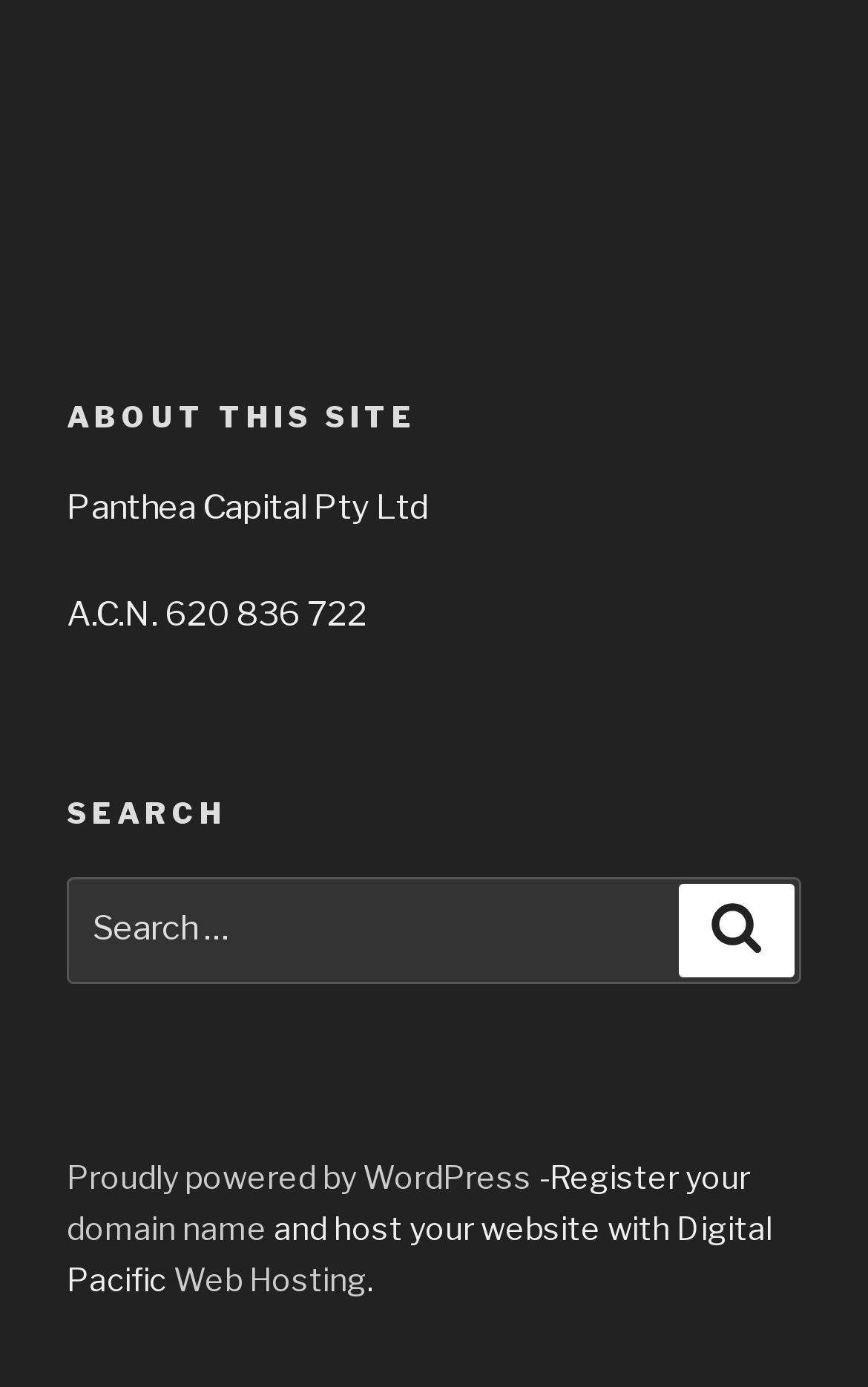Given the element description, predict the bounding box coordinates in the format (top-left x, top-left y, bottom-right x, bottom-right y), using floating point numbers between 0 and 1: Proudly powered by WordPress

[0.077, 0.834, 0.621, 0.861]